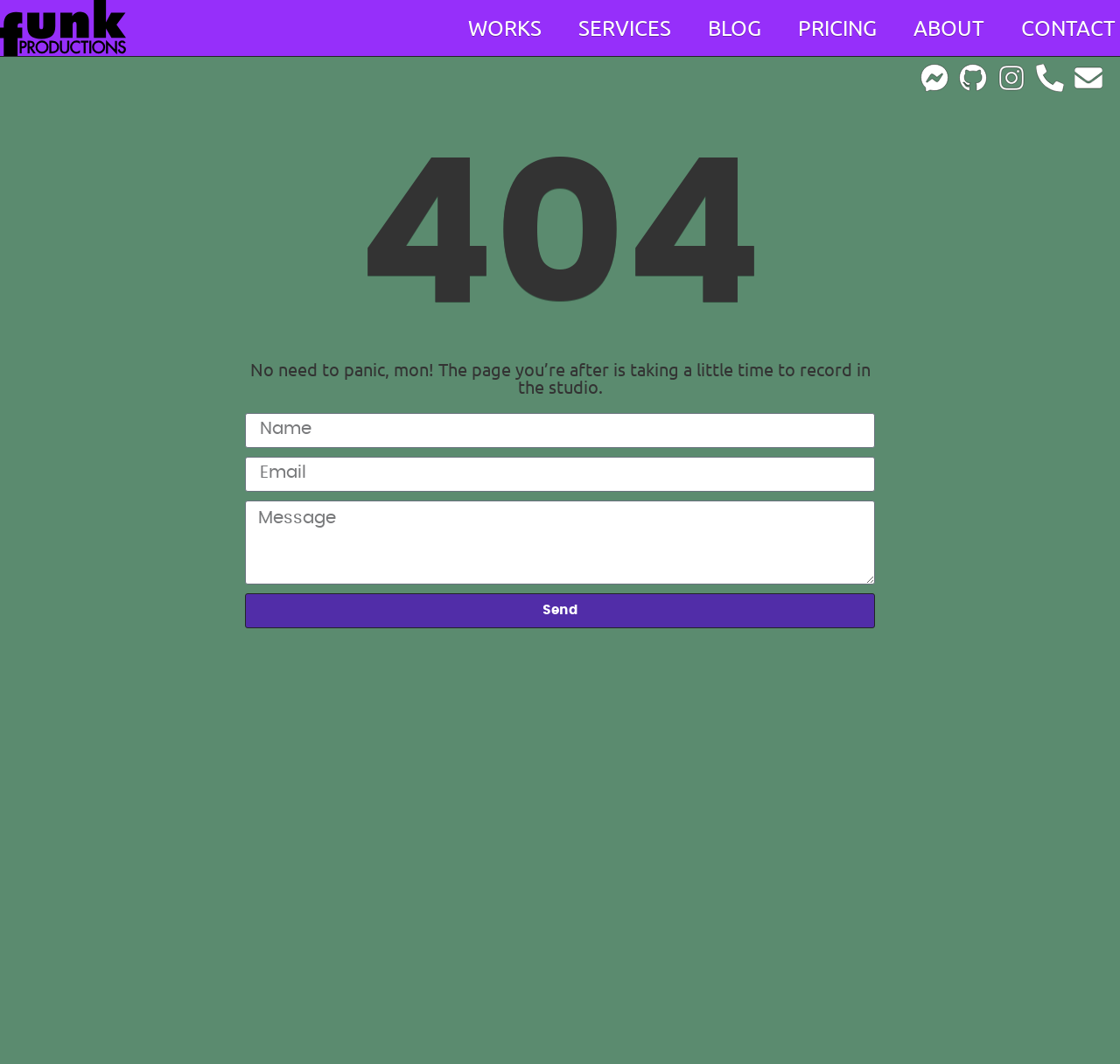How many navigation links are present?
Give a one-word or short-phrase answer derived from the screenshot.

6